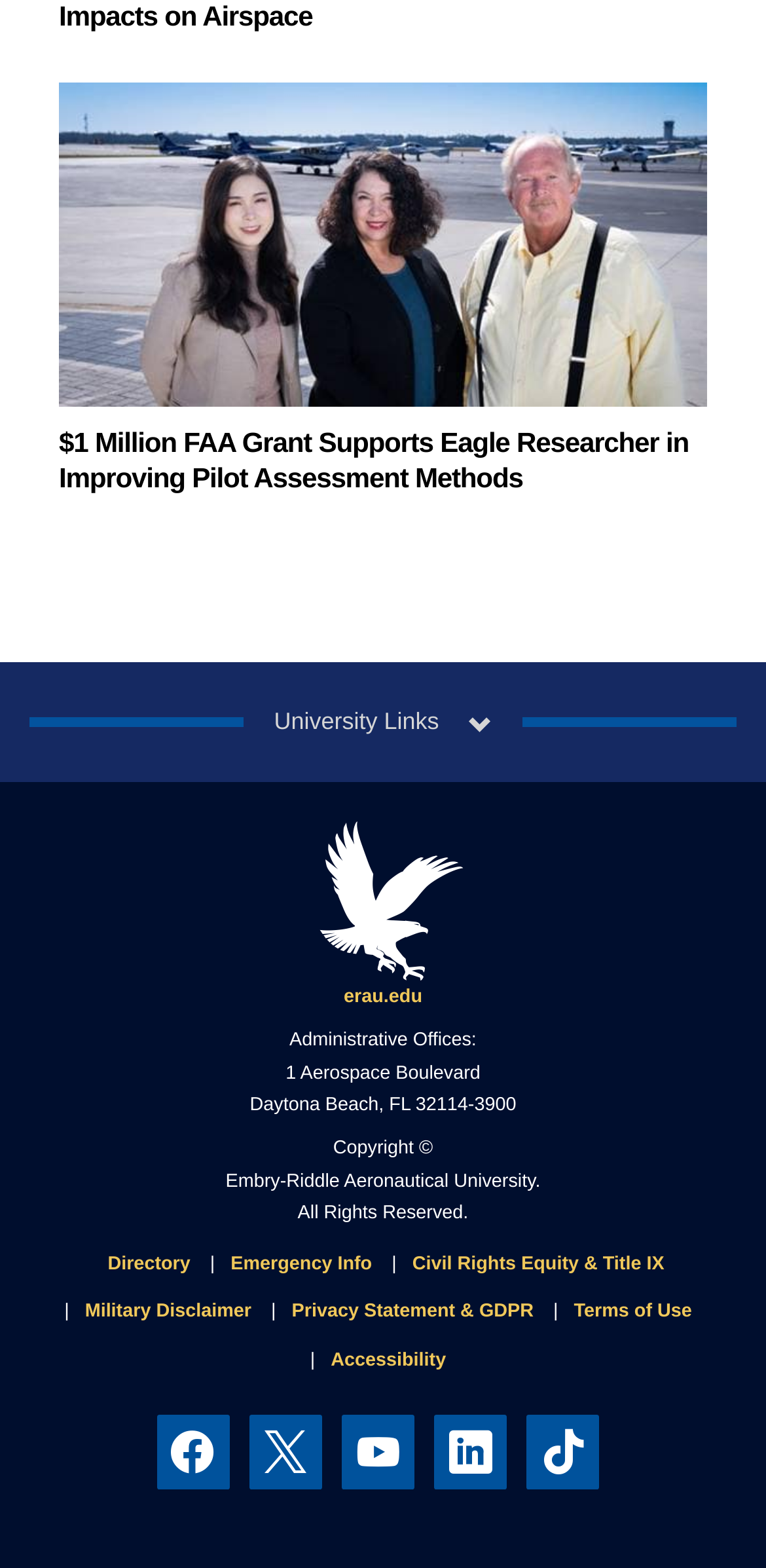Determine the bounding box coordinates of the clickable element necessary to fulfill the instruction: "Visit ERAU website". Provide the coordinates as four float numbers within the 0 to 1 range, i.e., [left, top, right, bottom].

[0.396, 0.524, 0.604, 0.647]